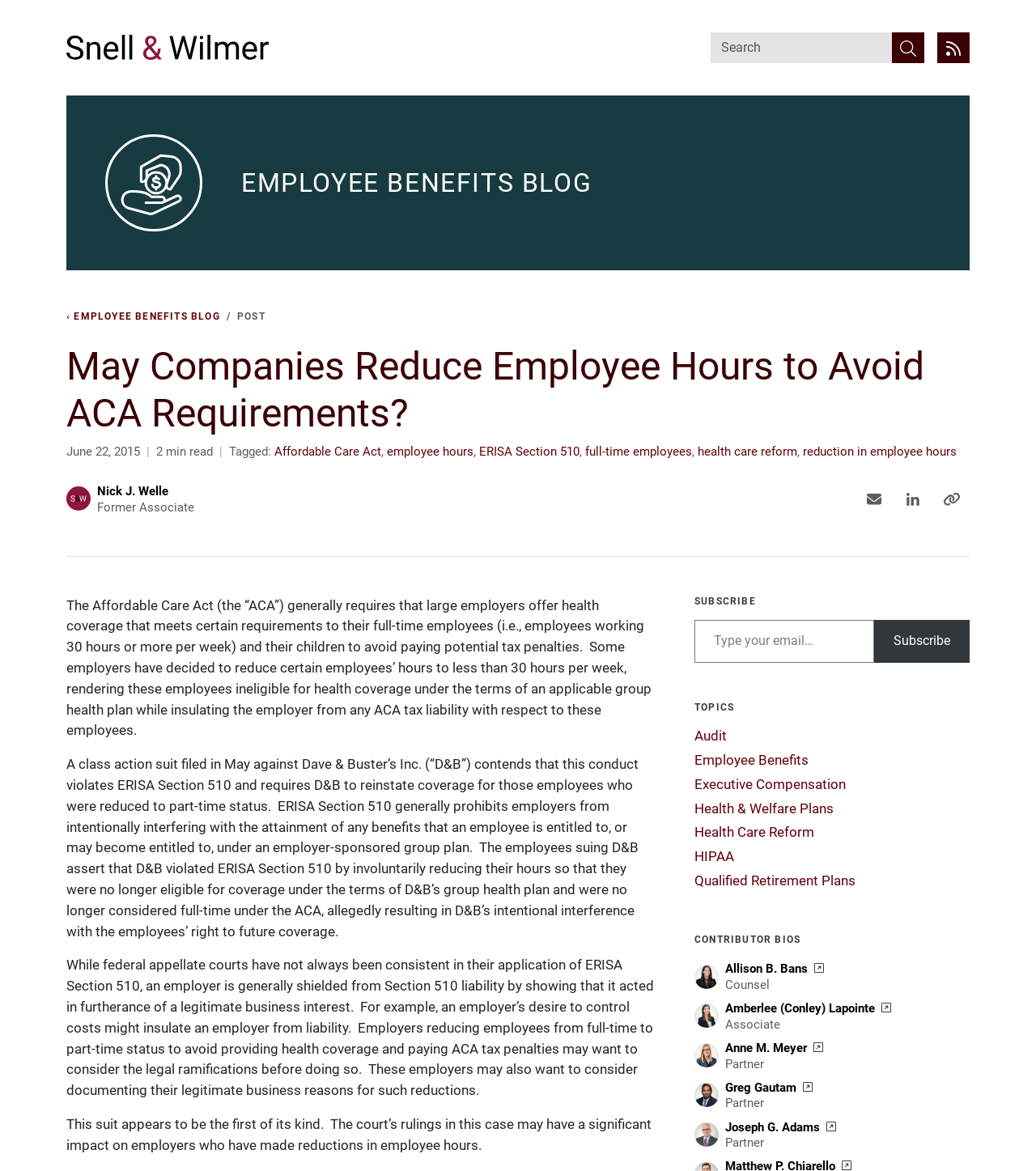Respond to the following query with just one word or a short phrase: 
What is the purpose of the search box?

To search the blog